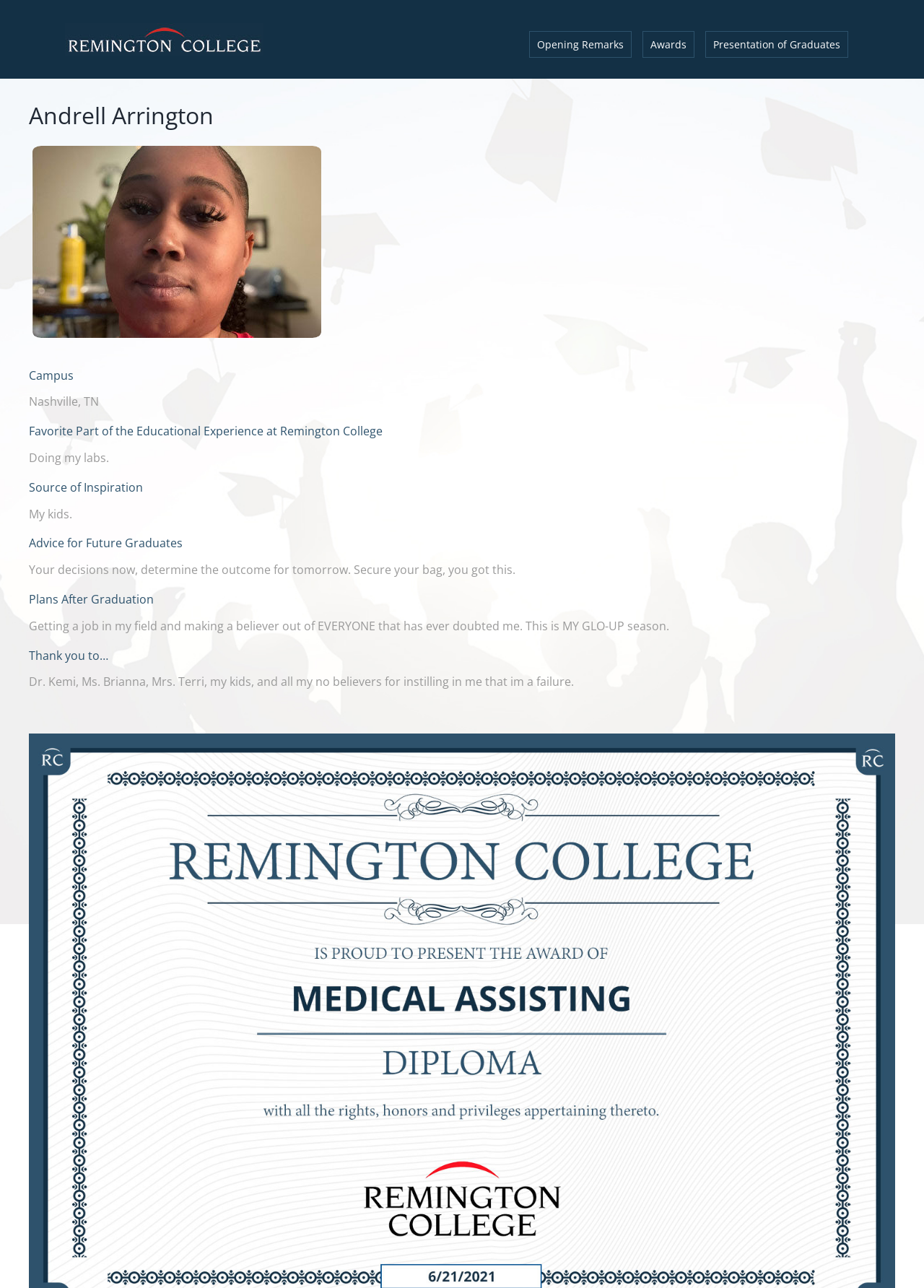Provide a brief response to the question using a single word or phrase: 
What is the graduate's favorite part of the educational experience at Remington College?

Doing my labs